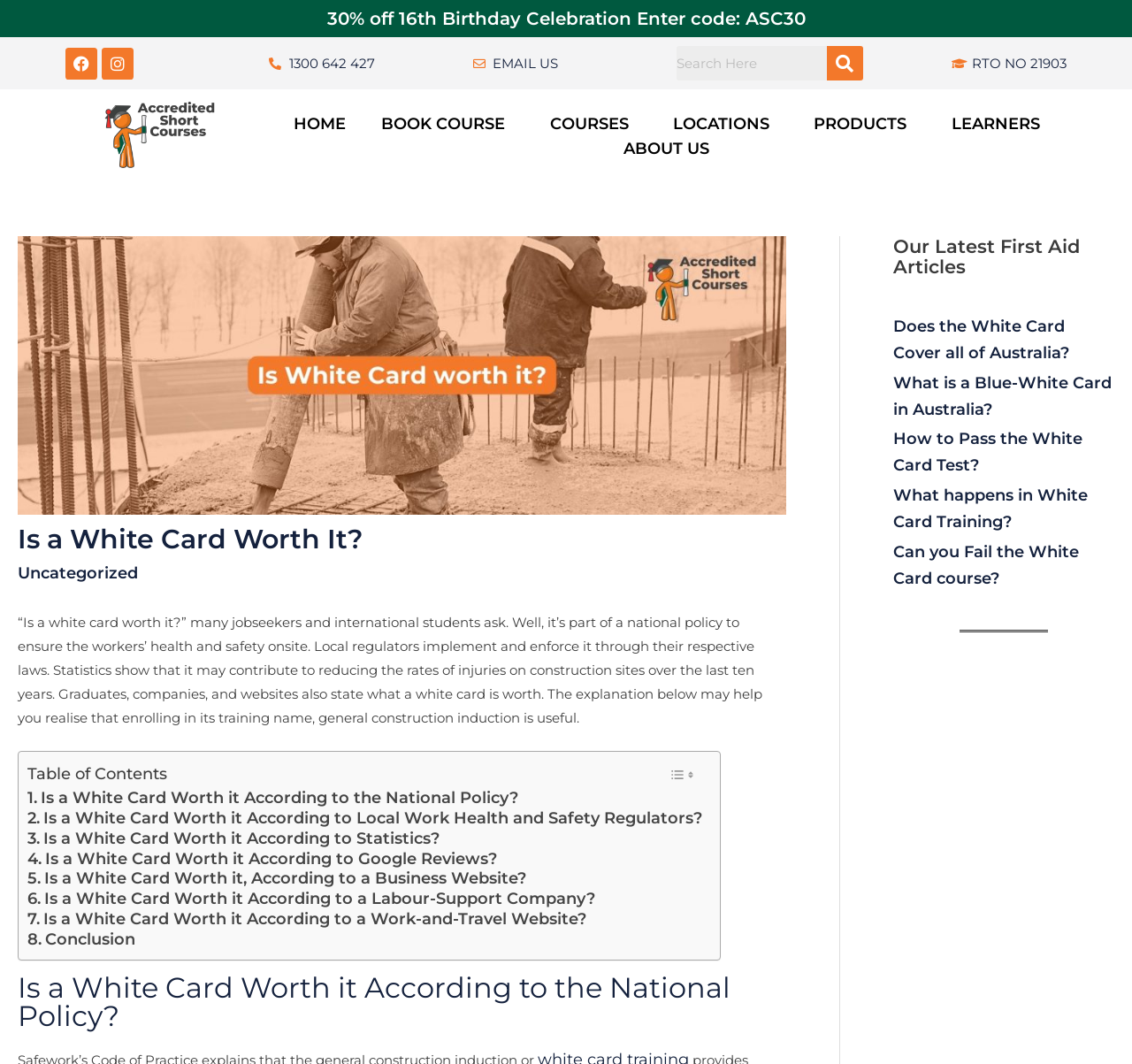Pinpoint the bounding box coordinates of the clickable area necessary to execute the following instruction: "Contact us via email". The coordinates should be given as four float numbers between 0 and 1, namely [left, top, right, bottom].

[0.418, 0.053, 0.582, 0.066]